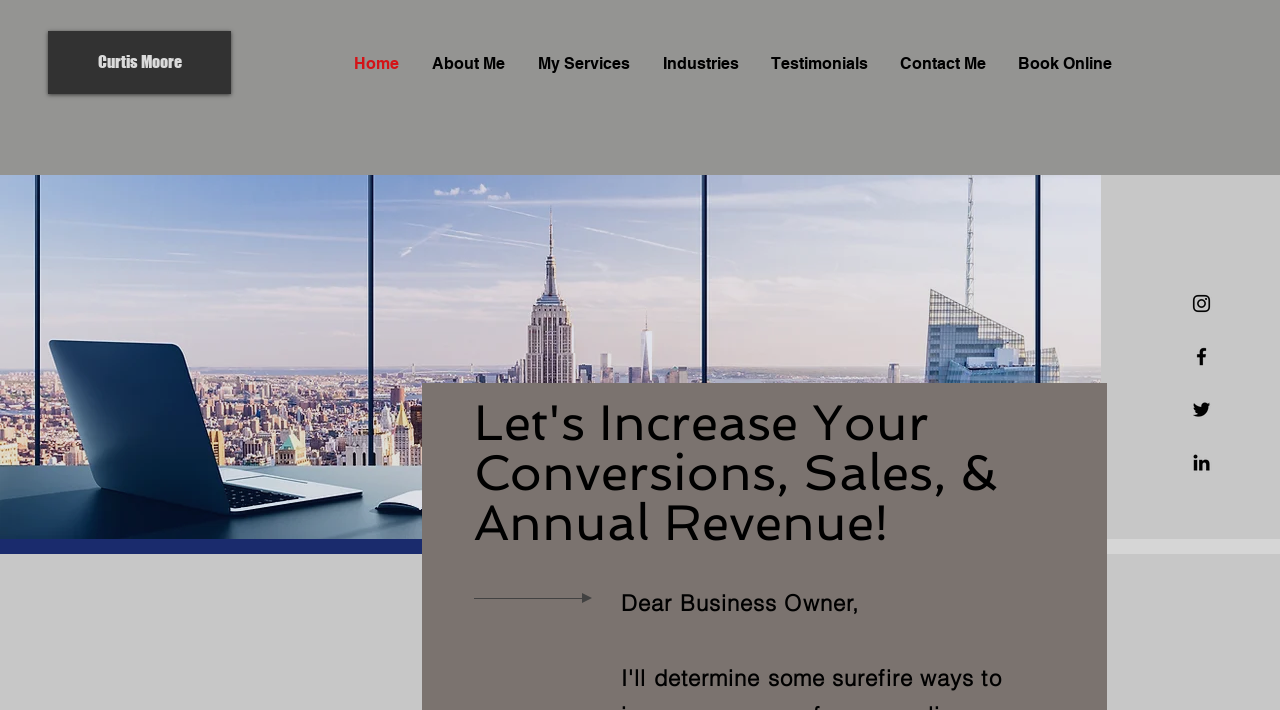Provide a short answer using a single word or phrase for the following question: 
How many social media links are available?

4